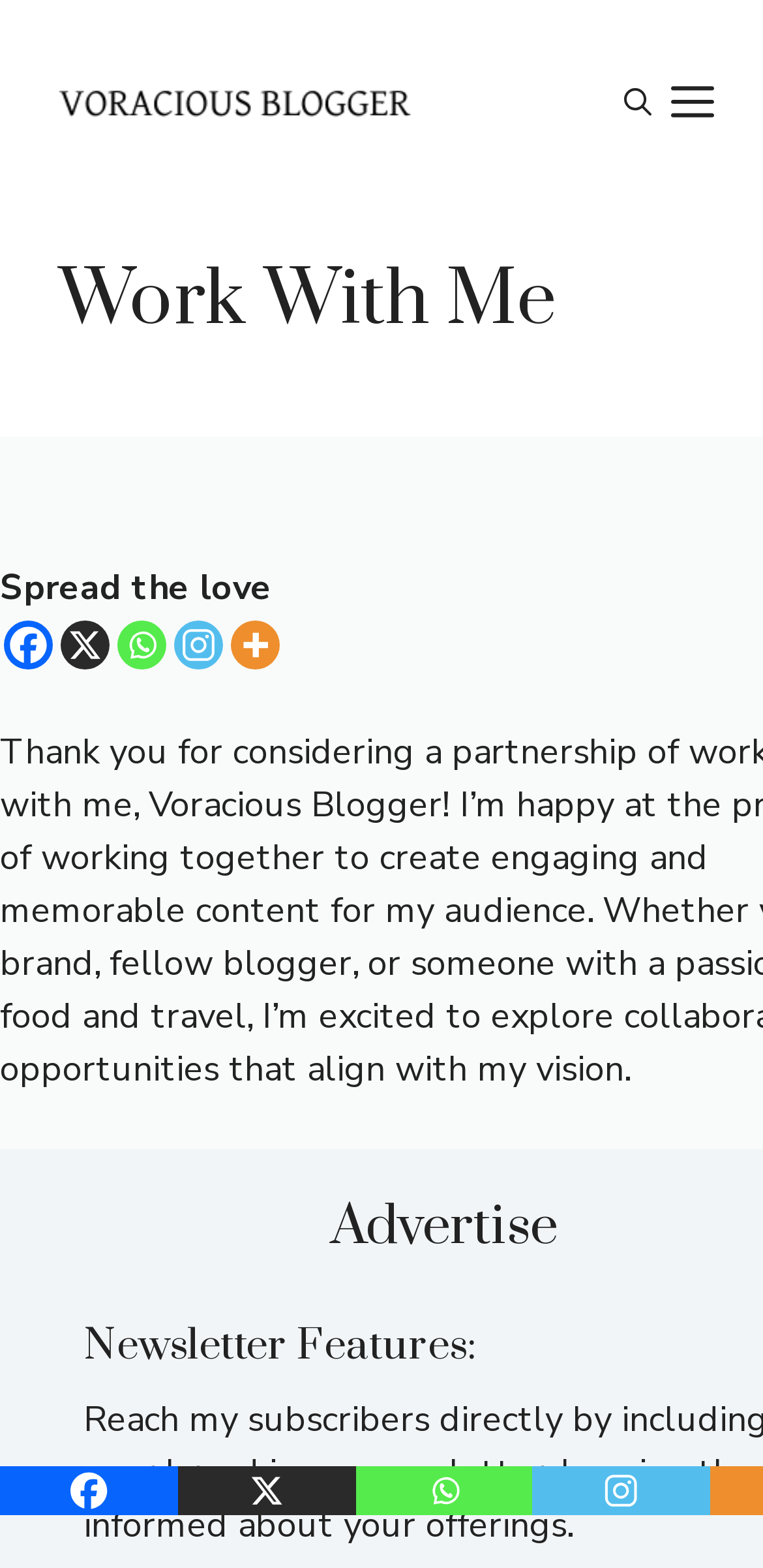Please predict the bounding box coordinates (top-left x, top-left y, bottom-right x, bottom-right y) for the UI element in the screenshot that fits the description: aria-label="Open search"

[0.805, 0.041, 0.867, 0.091]